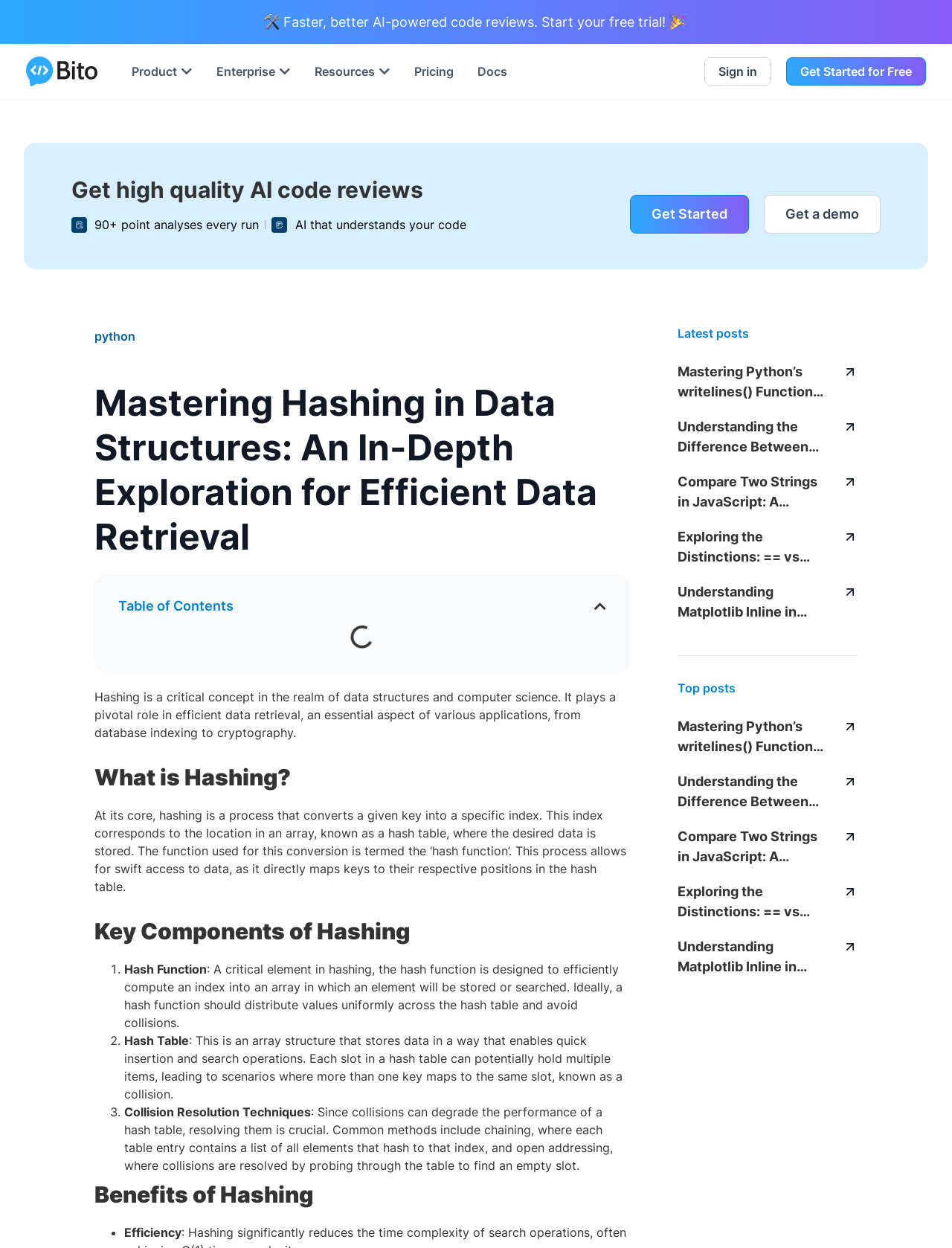Find the bounding box coordinates for the UI element whose description is: "Get Started for Free". The coordinates should be four float numbers between 0 and 1, in the format [left, top, right, bottom].

[0.826, 0.046, 0.973, 0.069]